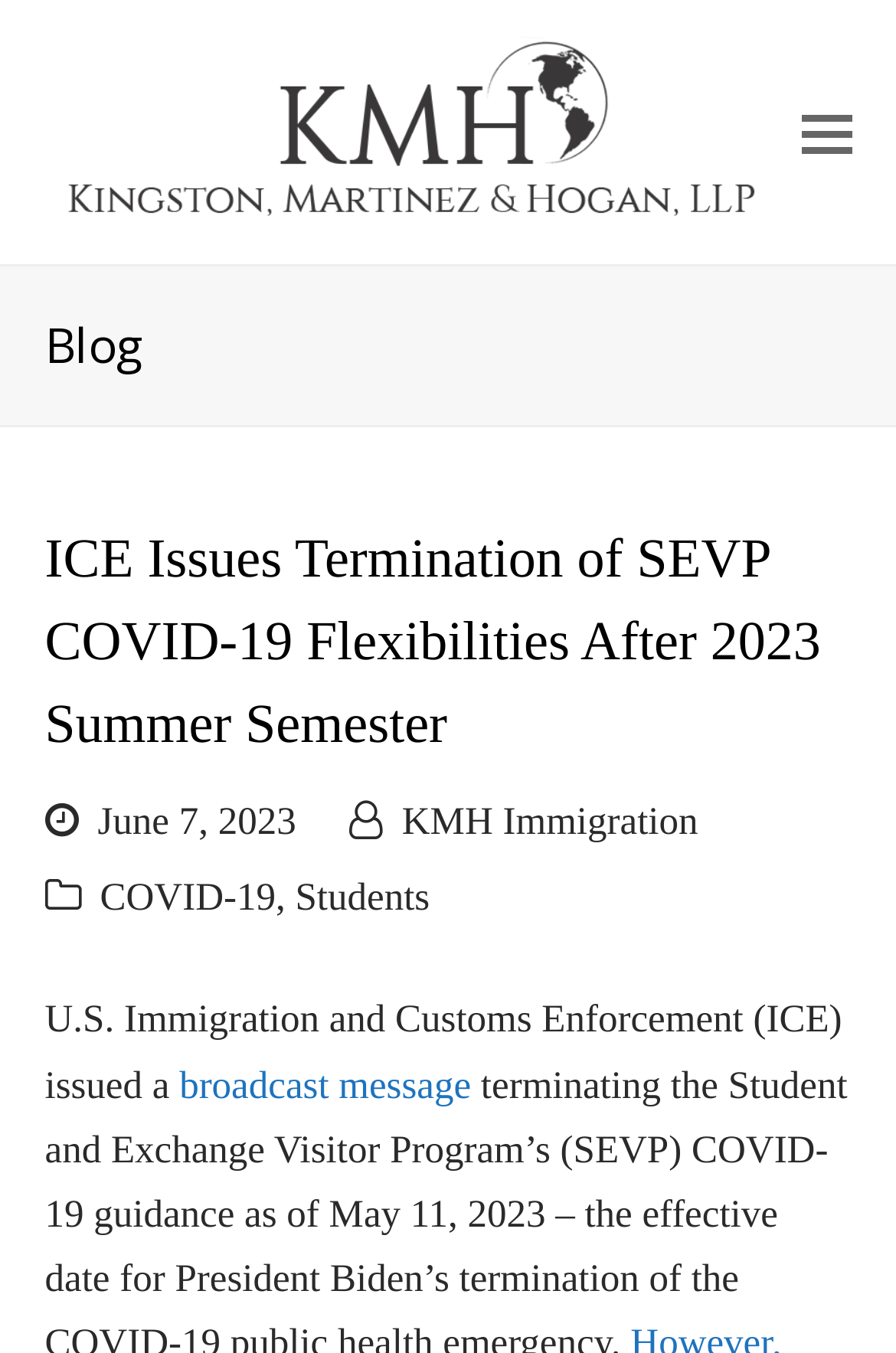Provide a short answer to the following question with just one word or phrase: What is the topic of the article related to?

COVID-19